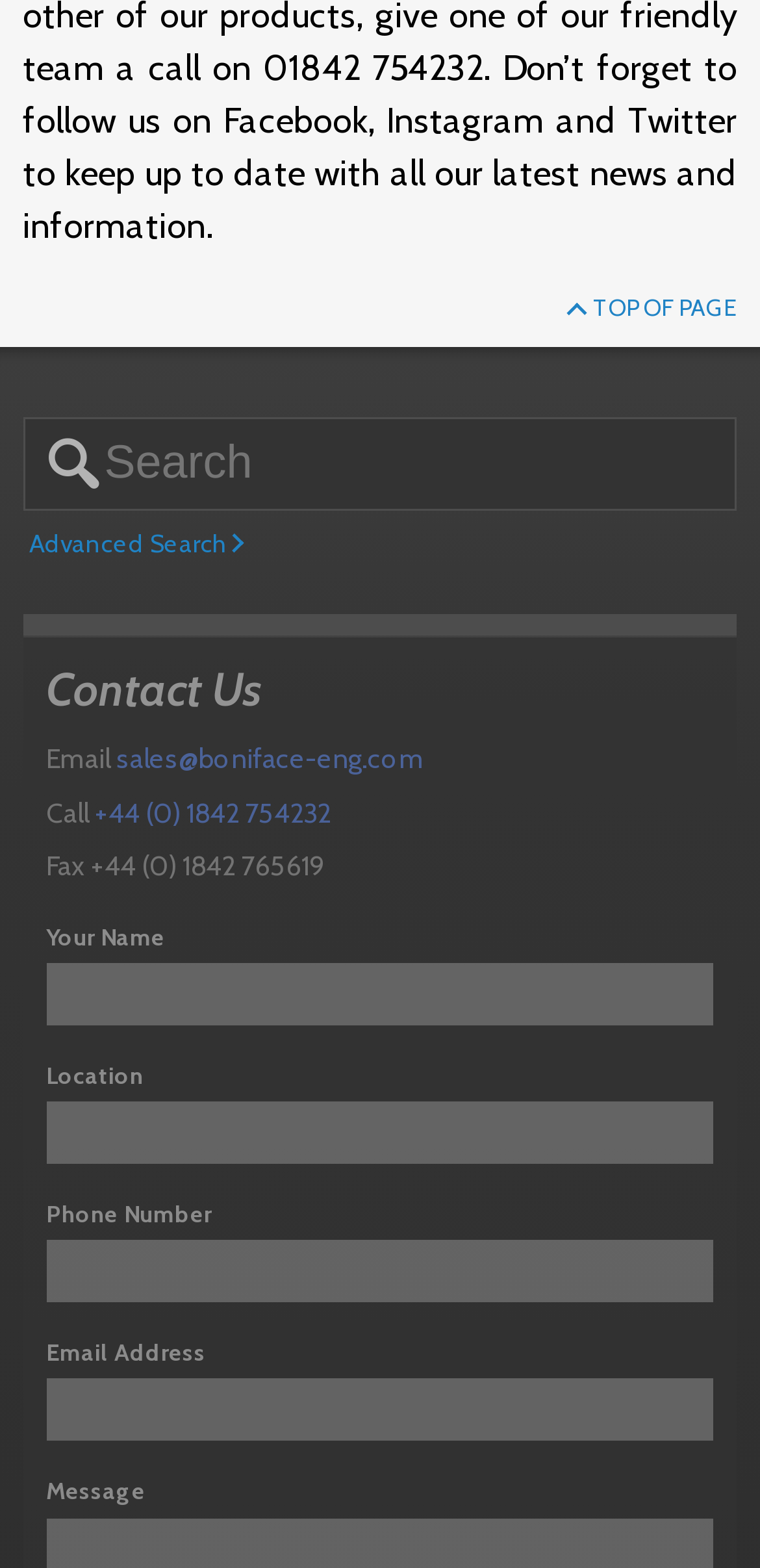Pinpoint the bounding box coordinates of the element that must be clicked to accomplish the following instruction: "Click on Advanced Search". The coordinates should be in the format of four float numbers between 0 and 1, i.e., [left, top, right, bottom].

[0.03, 0.334, 0.328, 0.36]